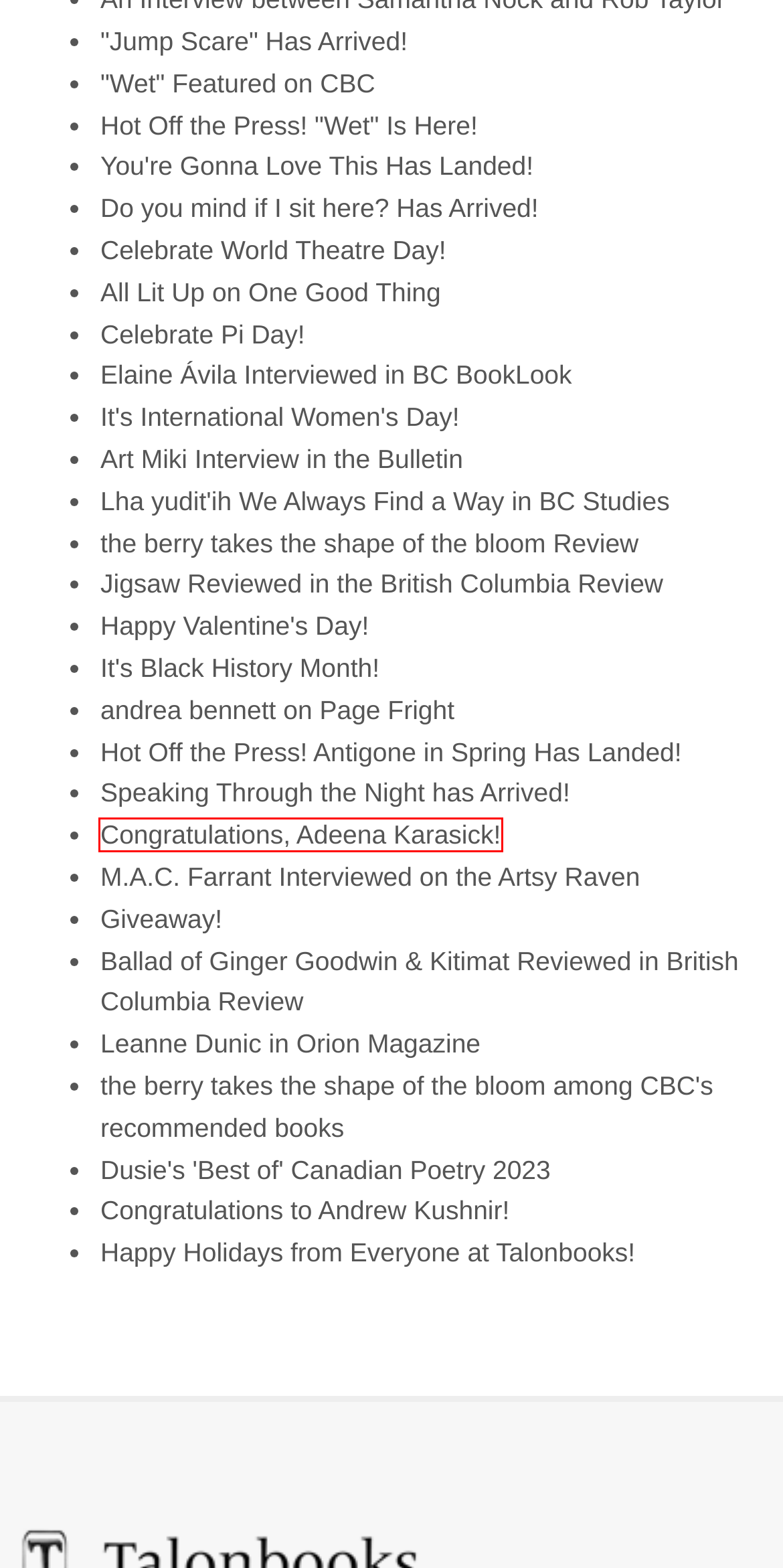Observe the screenshot of a webpage with a red bounding box around an element. Identify the webpage description that best fits the new page after the element inside the bounding box is clicked. The candidates are:
A. Hot Off the Press! "Wet" Is Here! » News » Talonbooks
B. Congratulations, Adeena Karasick! » News » Talonbooks
C. Lha yudit'ih We Always Find a Way in BC Studies » News » Talonbooks
D. the berry takes the shape of the bloom among CBC's recommended books » News » Talonbooks
E. Happy Holidays from Everyone at Talonbooks! » News » Talonbooks
F. andrea bennett on Page Fright » News » Talonbooks
G. Speaking Through the Night has Arrived! » News » Talonbooks
H. "Jump Scare" Has Arrived! » News » Talonbooks

B